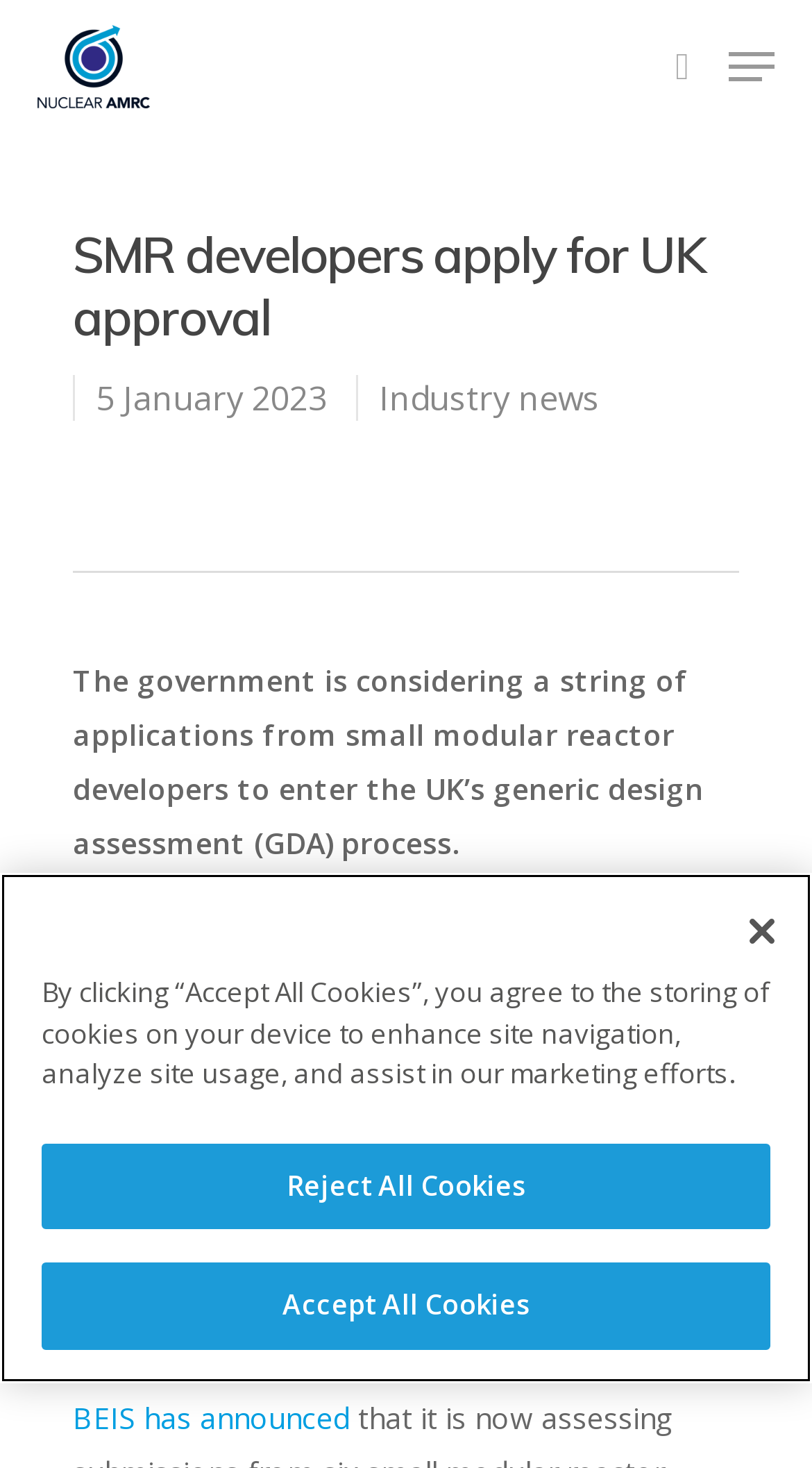Please examine the image and provide a detailed answer to the question: What is the date of the news article?

I found the date of the news article by looking at the static text element that says '5 January 2023' which is located below the main heading.